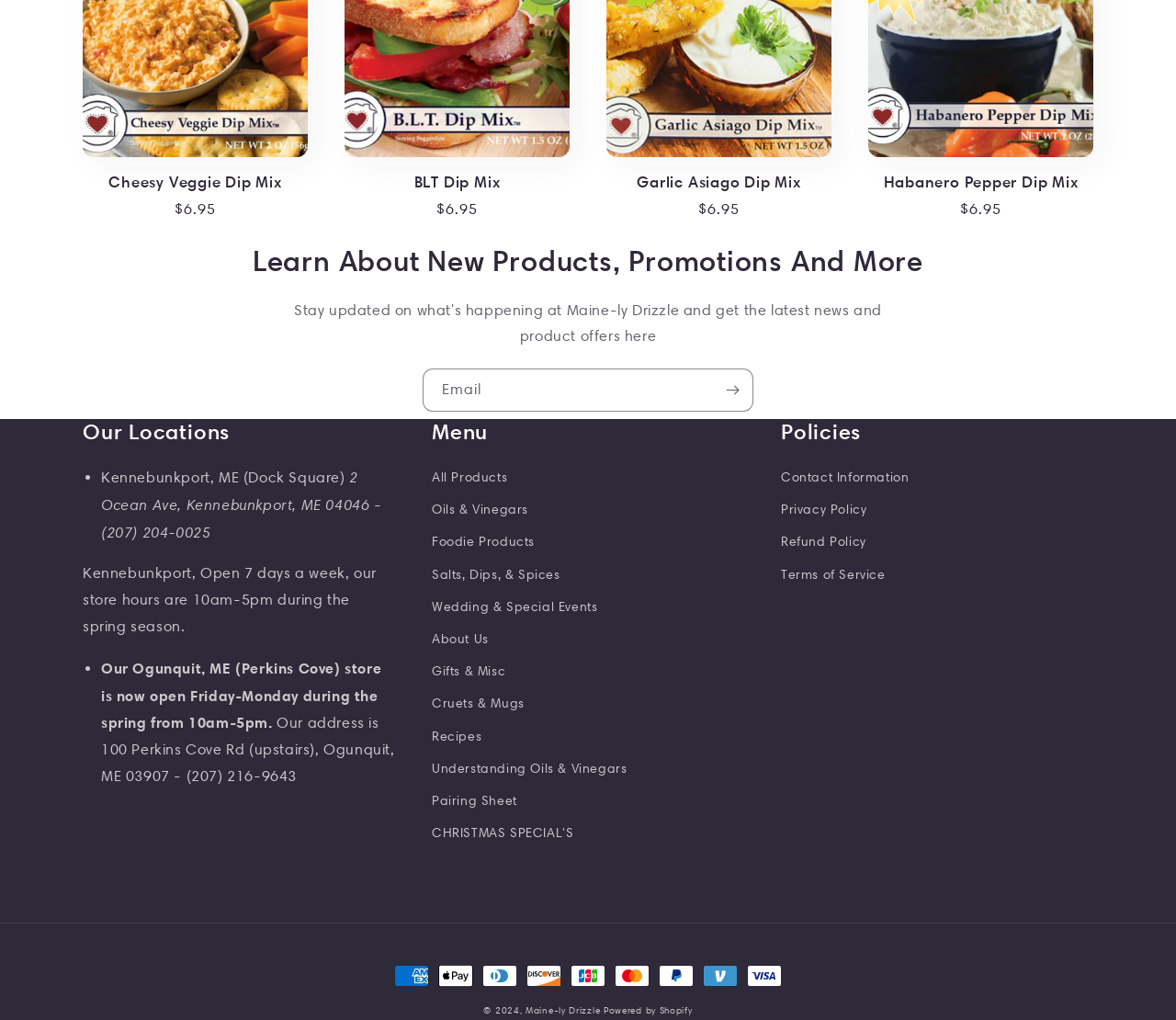Please specify the bounding box coordinates of the clickable region necessary for completing the following instruction: "Learn more about Cheesy Veggie Dip Mix". The coordinates must consist of four float numbers between 0 and 1, i.e., [left, top, right, bottom].

[0.07, 0.17, 0.262, 0.188]